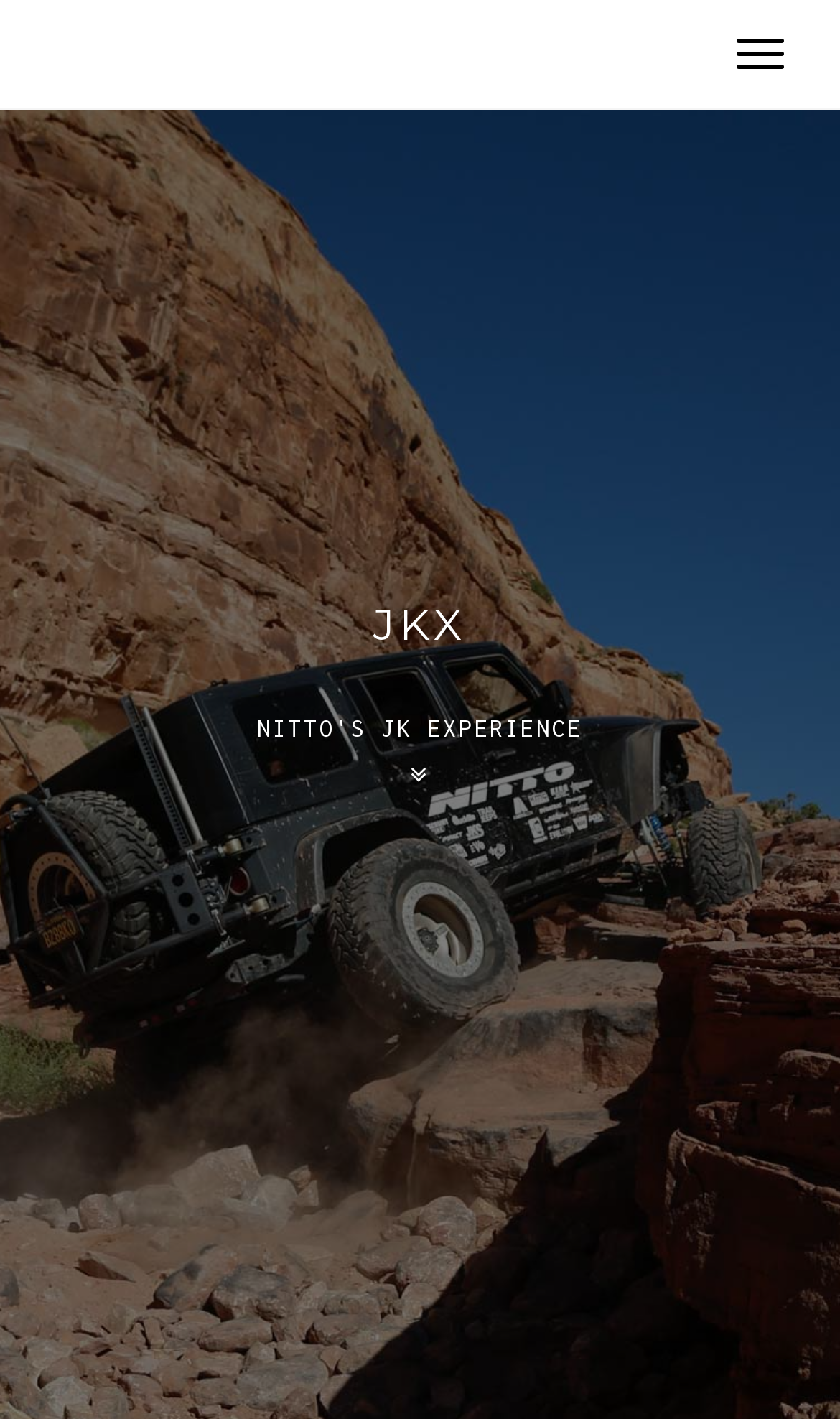Using the format (top-left x, top-left y, bottom-right x, bottom-right y), and given the element description, identify the bounding box coordinates within the screenshot: Toggle navigation

[0.849, 0.012, 0.962, 0.064]